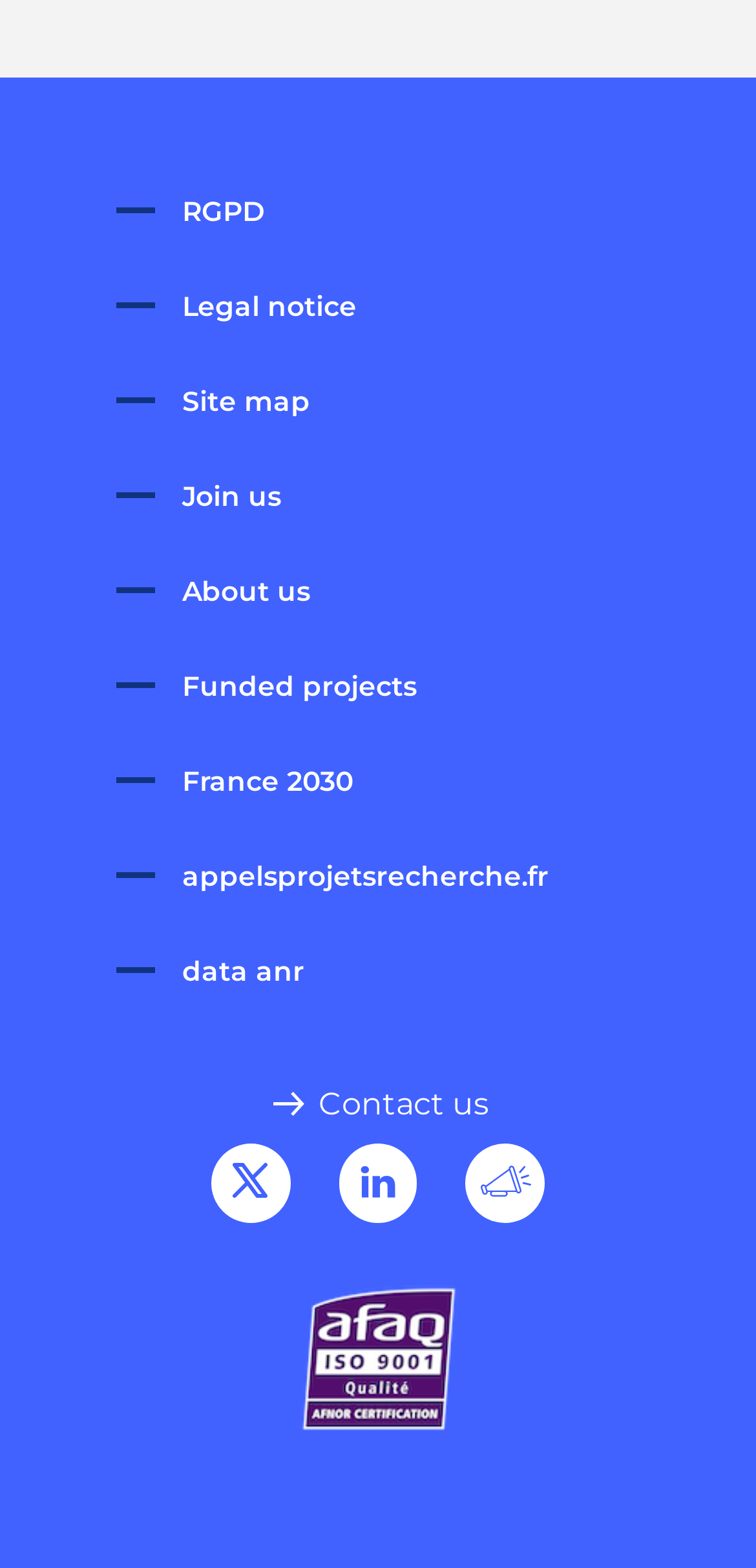Can you show the bounding box coordinates of the region to click on to complete the task described in the instruction: "Visit the site map"?

[0.154, 0.245, 0.41, 0.267]